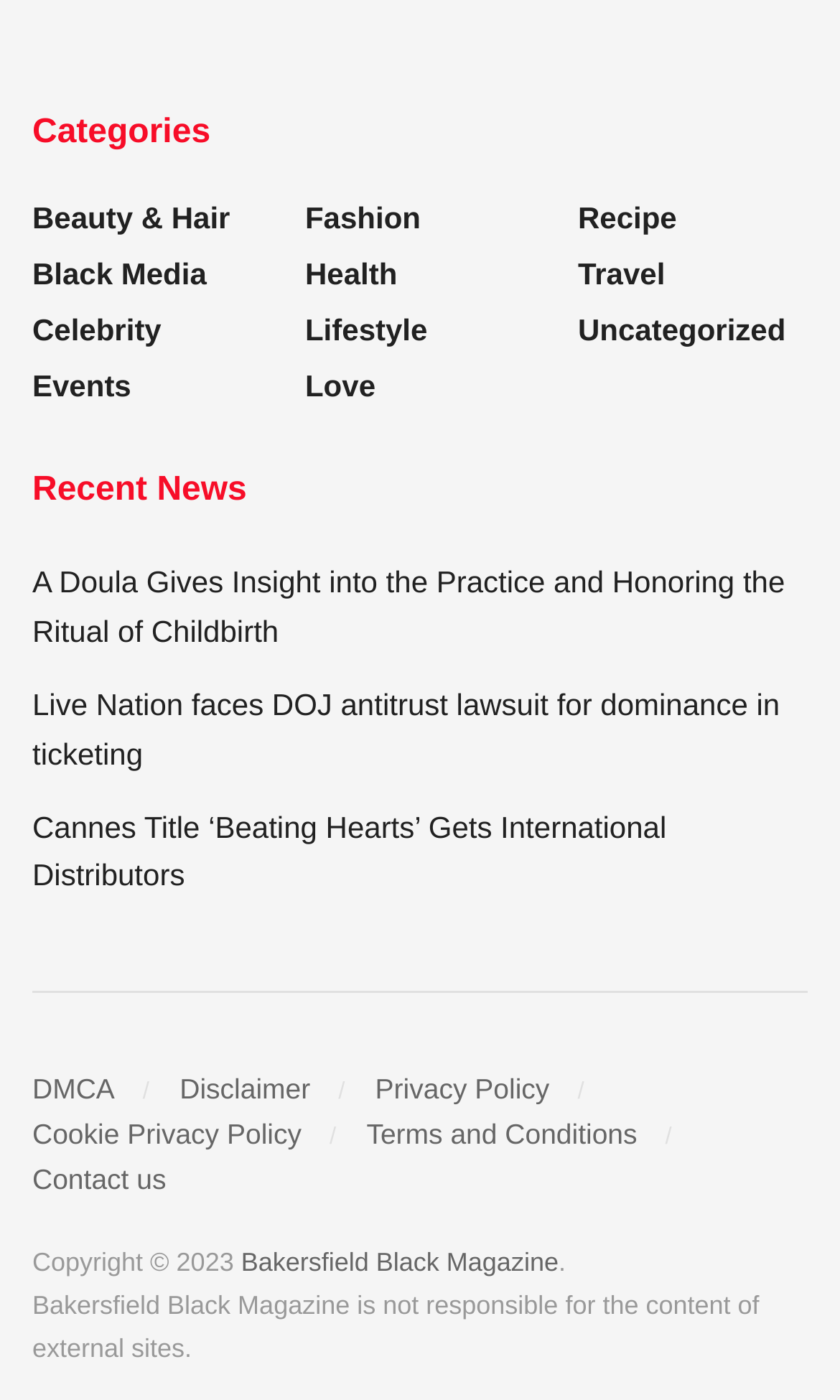Determine the bounding box coordinates of the target area to click to execute the following instruction: "Click on Beauty & Hair category."

[0.038, 0.16, 0.274, 0.185]